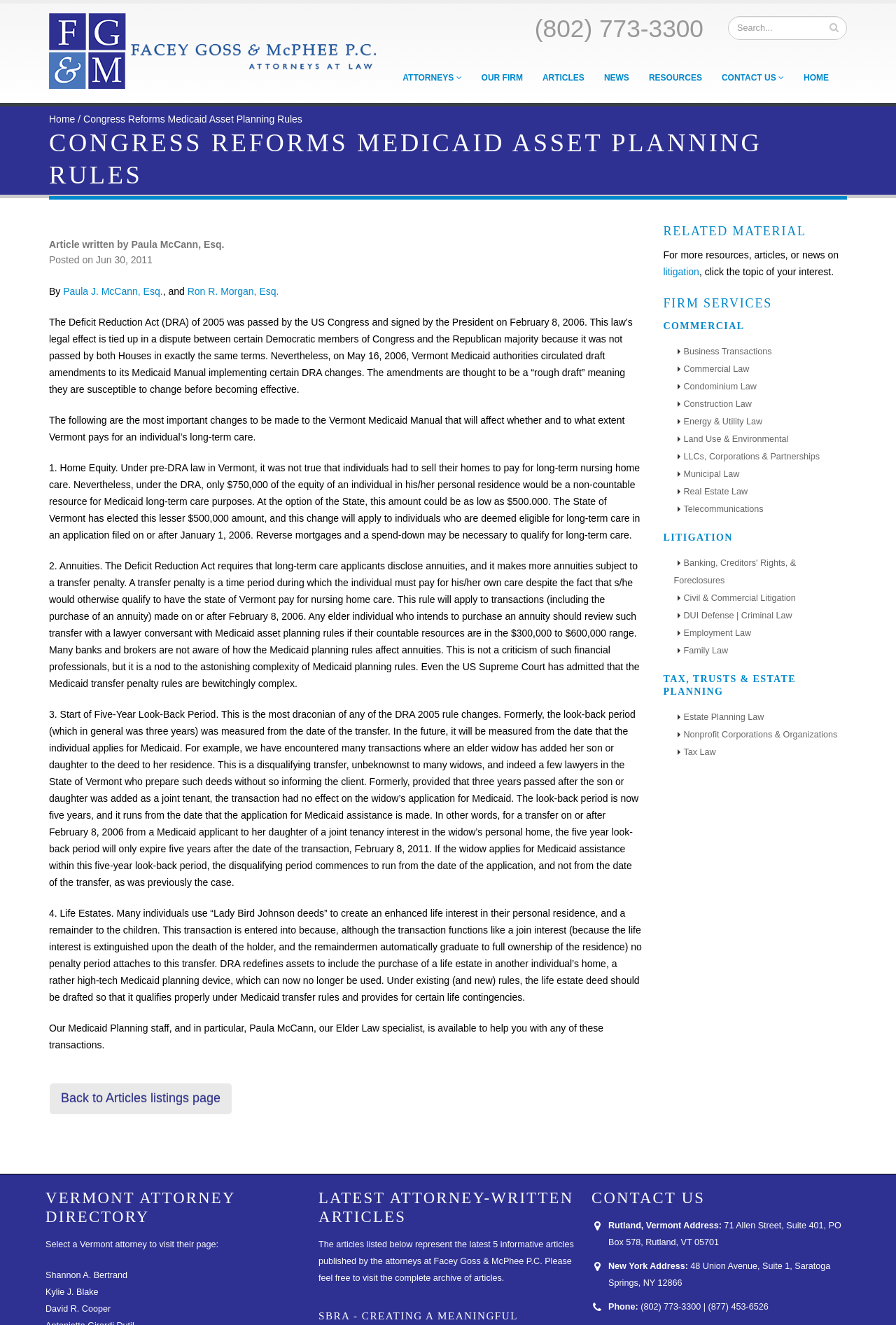Determine the bounding box coordinates for the area that needs to be clicked to fulfill this task: "go to the Resources page". The coordinates must be given as four float numbers between 0 and 1, i.e., [left, top, right, bottom].

None